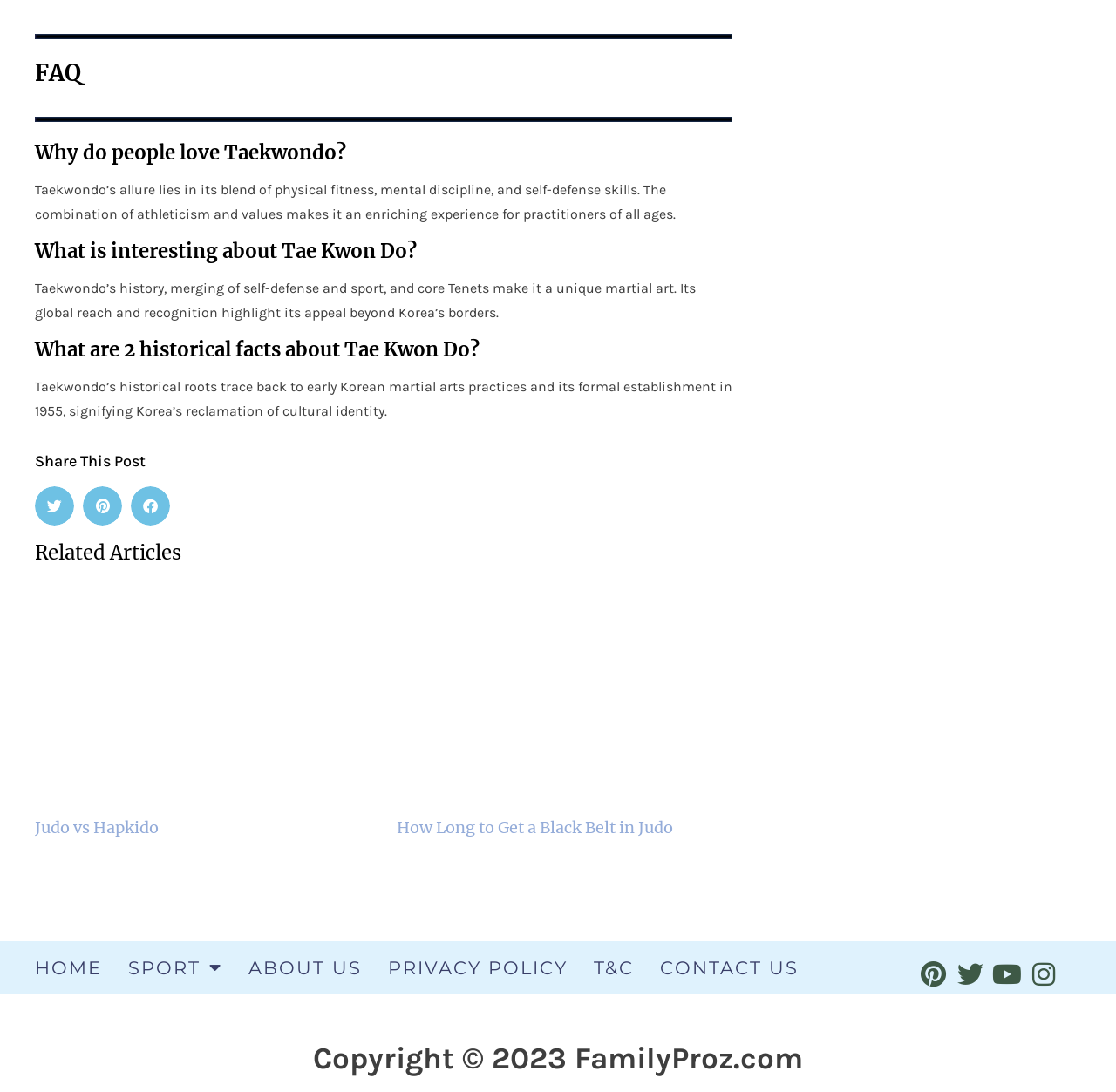Use a single word or phrase to answer the question: What is the purpose of the 'Share This Post' section?

To share the post on social media